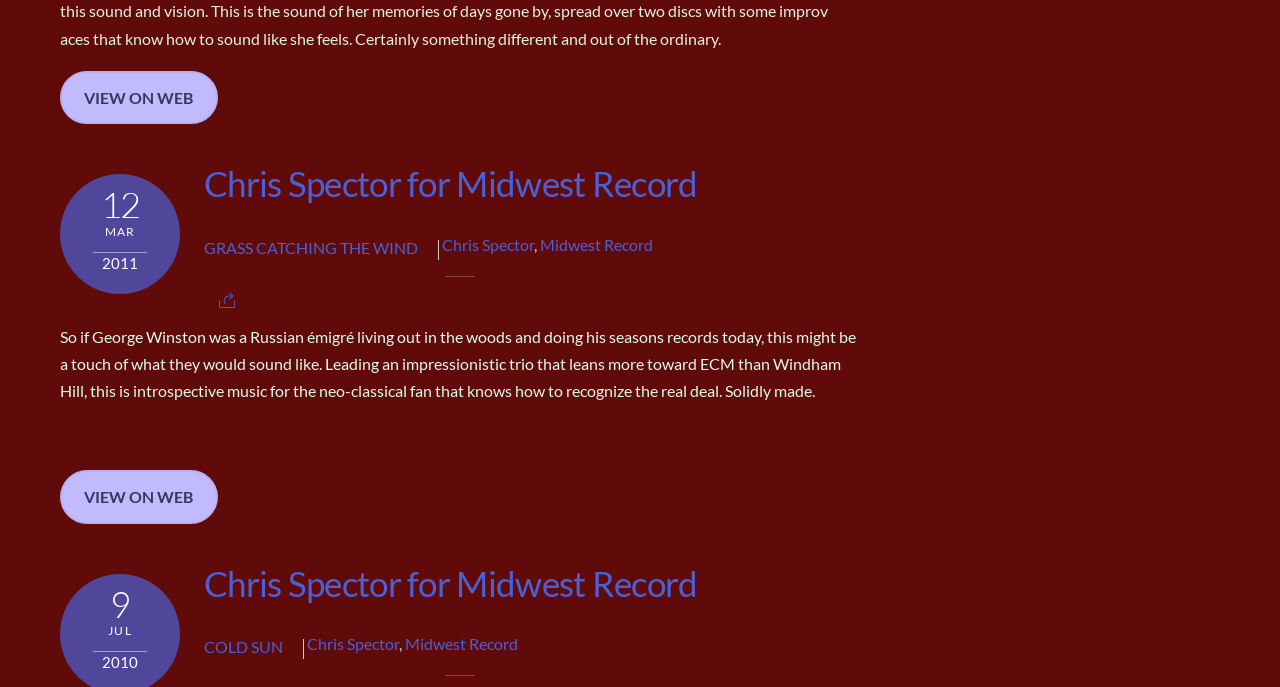Please indicate the bounding box coordinates for the clickable area to complete the following task: "Explore album GRASS CATCHING THE WIND". The coordinates should be specified as four float numbers between 0 and 1, i.e., [left, top, right, bottom].

[0.159, 0.346, 0.327, 0.374]